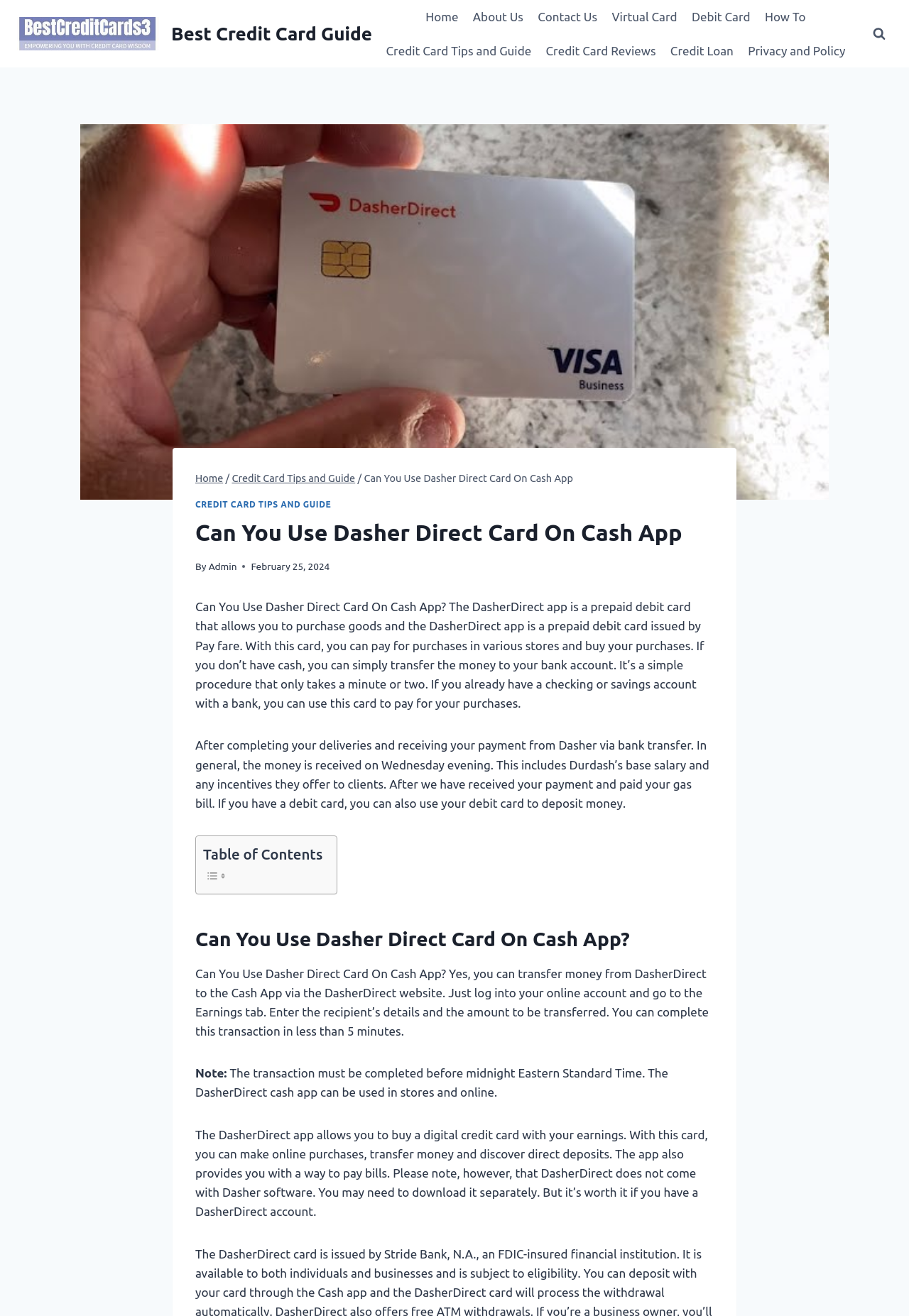Identify the bounding box coordinates for the UI element described as follows: Home. Use the format (top-left x, top-left y, bottom-right x, bottom-right y) and ensure all values are floating point numbers between 0 and 1.

[0.46, 0.0, 0.512, 0.026]